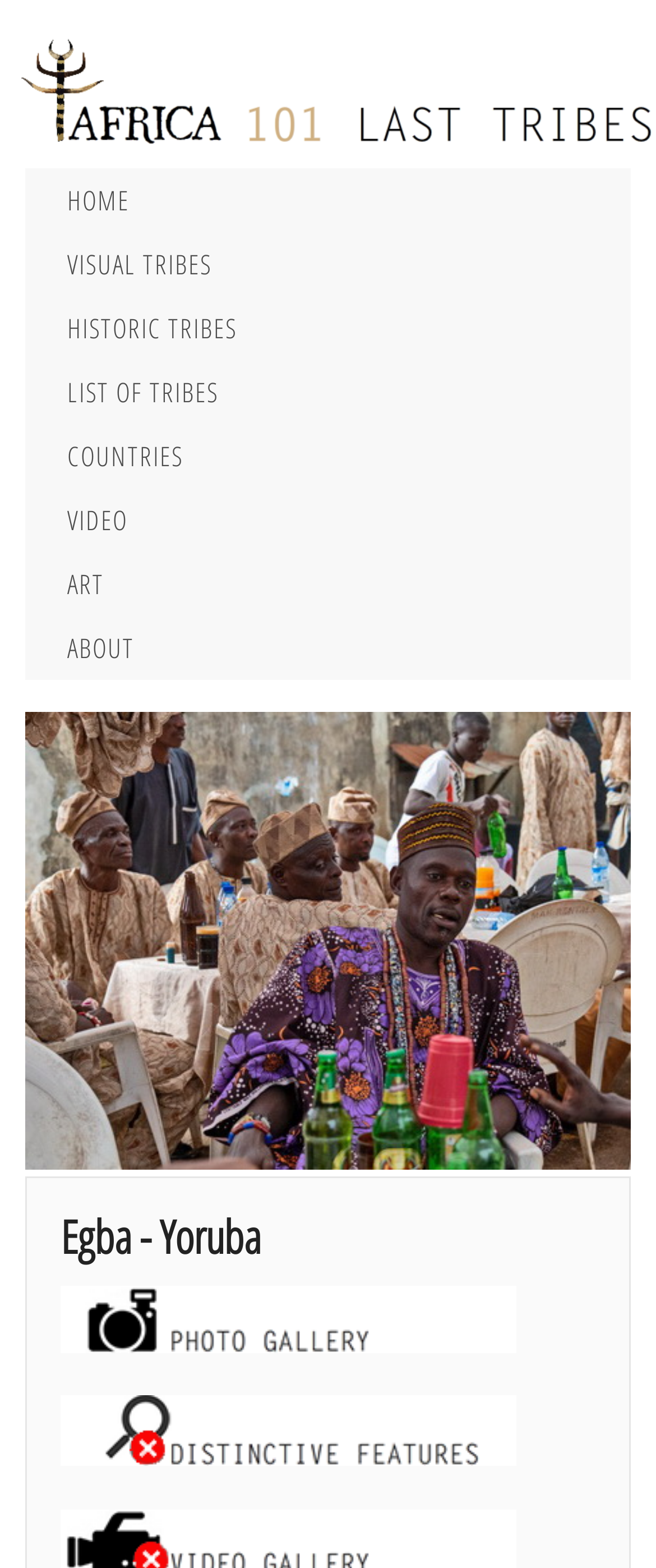Given the element description "parent_node: First Name name="B1" value="Submit"" in the screenshot, predict the bounding box coordinates of that UI element.

None